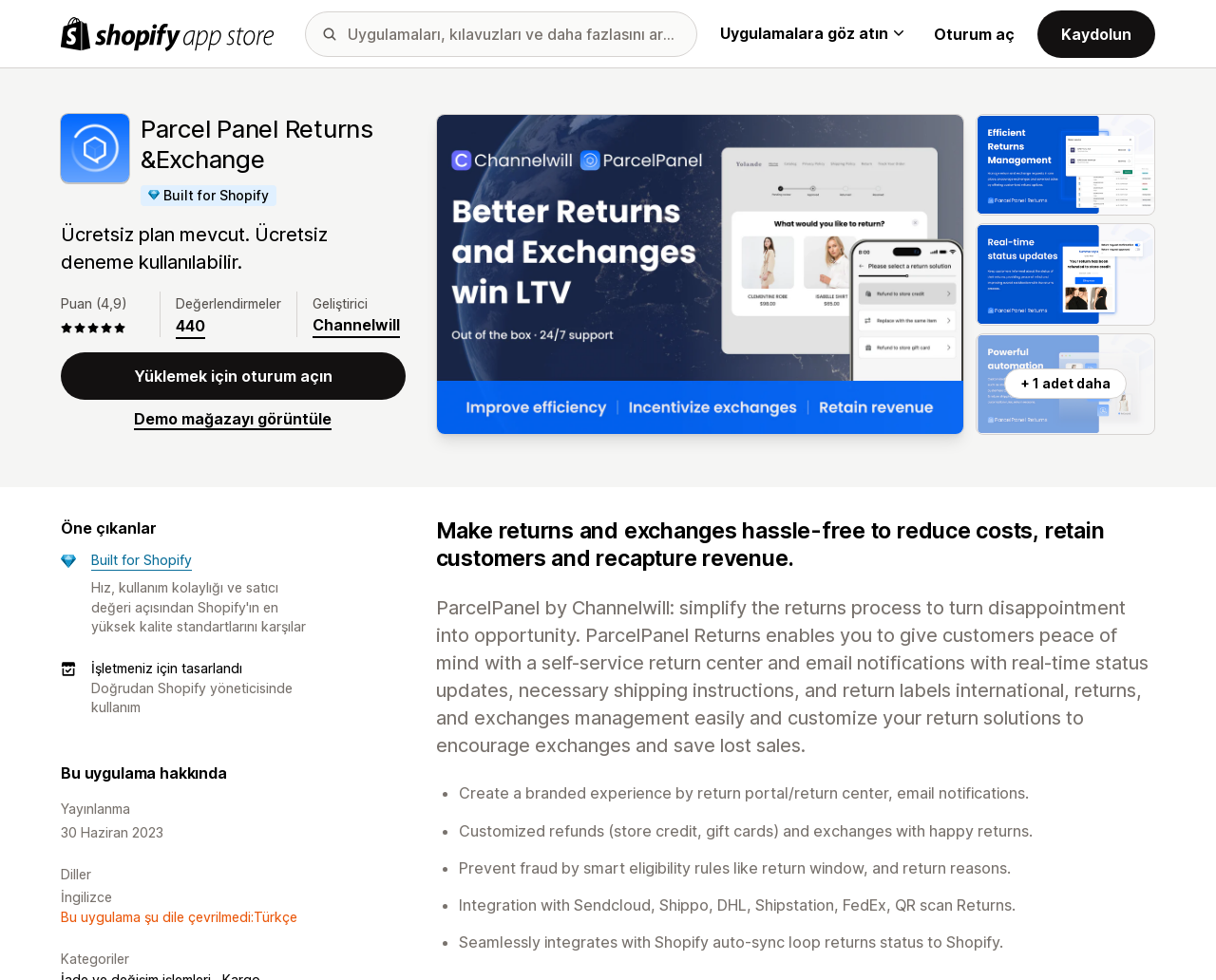Locate the bounding box coordinates of the UI element described by: "Channelwill". The bounding box coordinates should consist of four float numbers between 0 and 1, i.e., [left, top, right, bottom].

[0.257, 0.322, 0.329, 0.345]